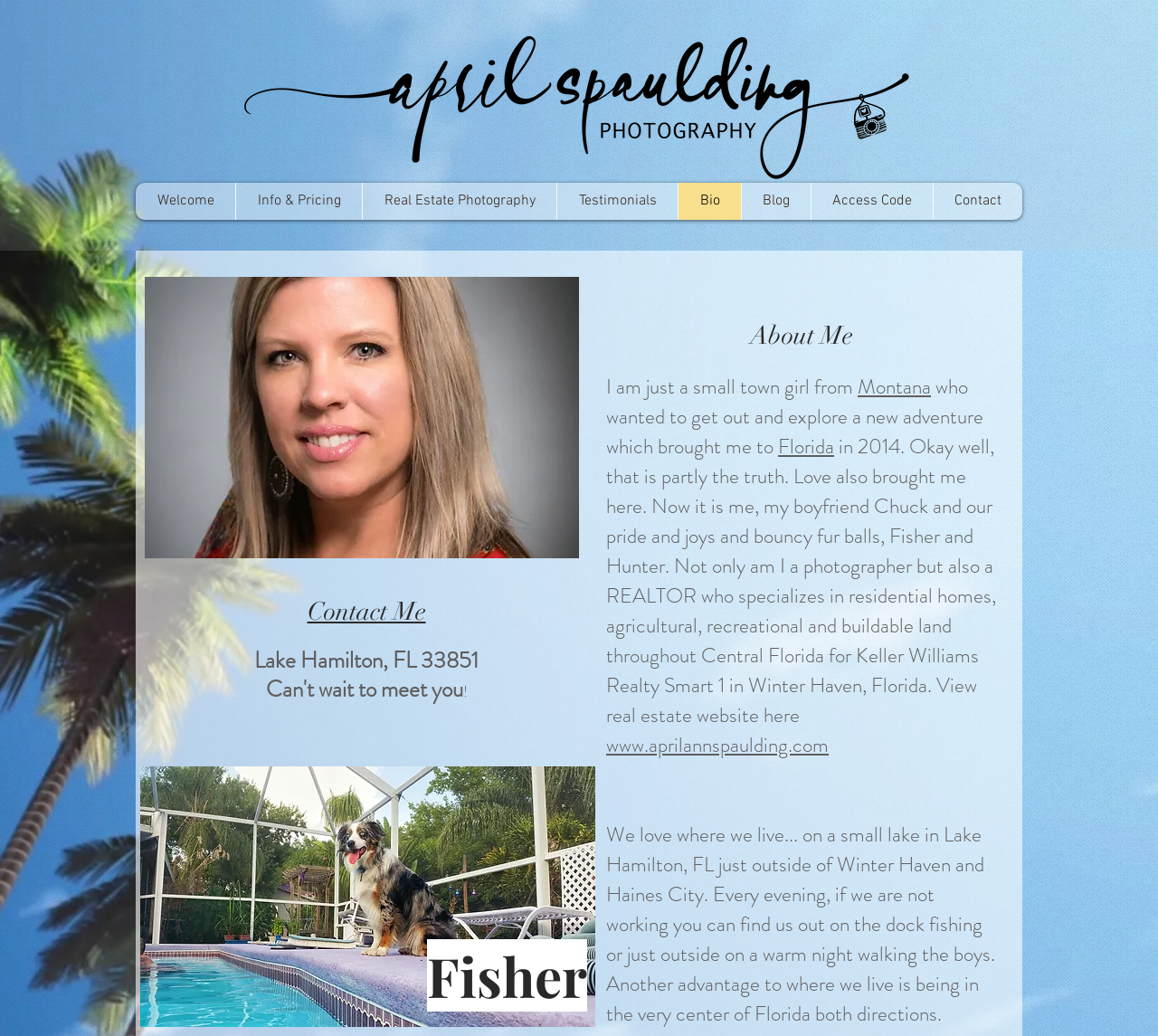What is the location of April Spaulding's photography business?
Please utilize the information in the image to give a detailed response to the question.

The text on the webpage mentions 'Lake Hamilton, FL 33851', which suggests that this is the location of April Spaulding's photography business.